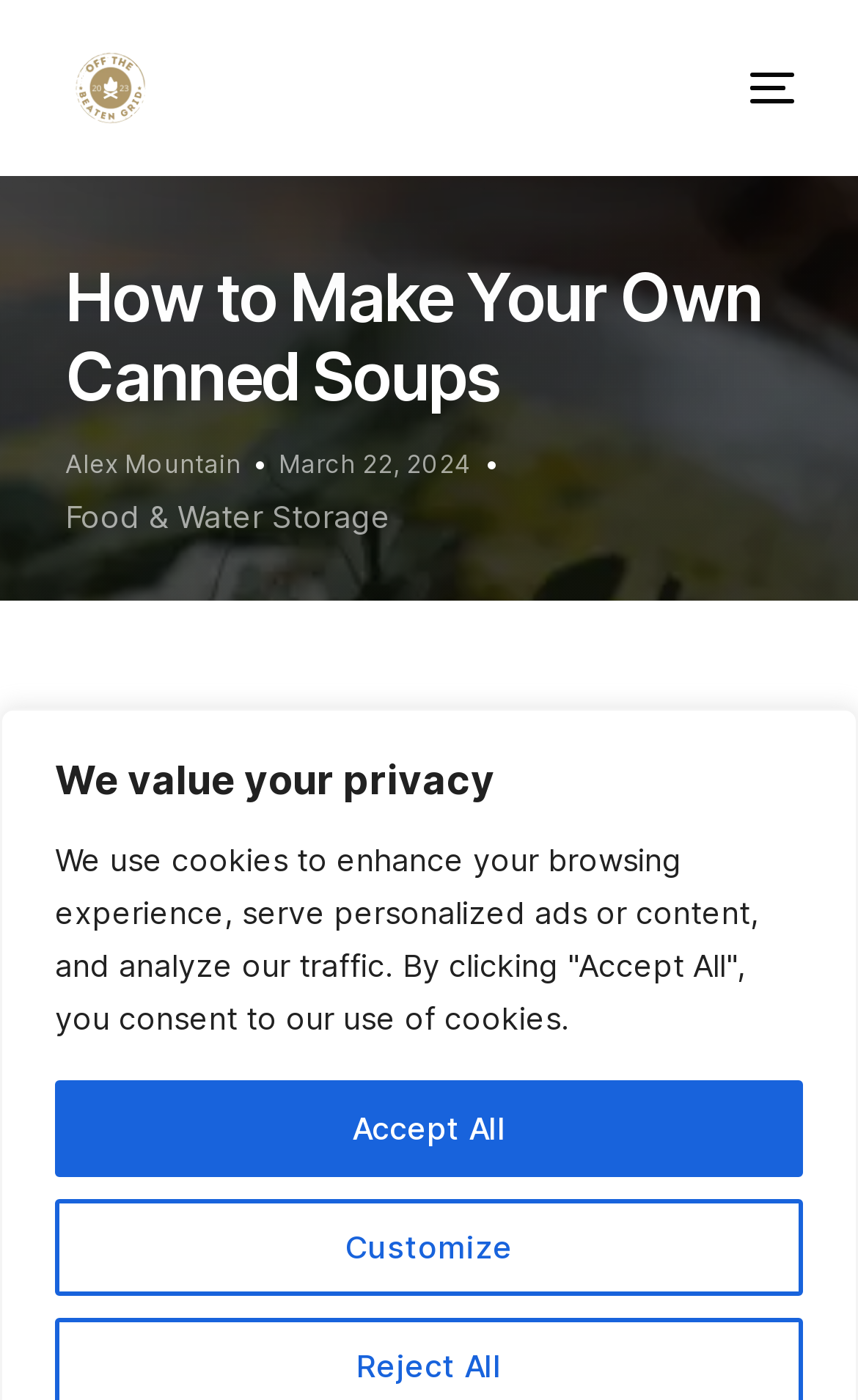Determine the bounding box coordinates for the HTML element mentioned in the following description: "Learn". The coordinates should be a list of four floats ranging from 0 to 1, represented as [left, top, right, bottom].

[0.05, 0.211, 0.95, 0.288]